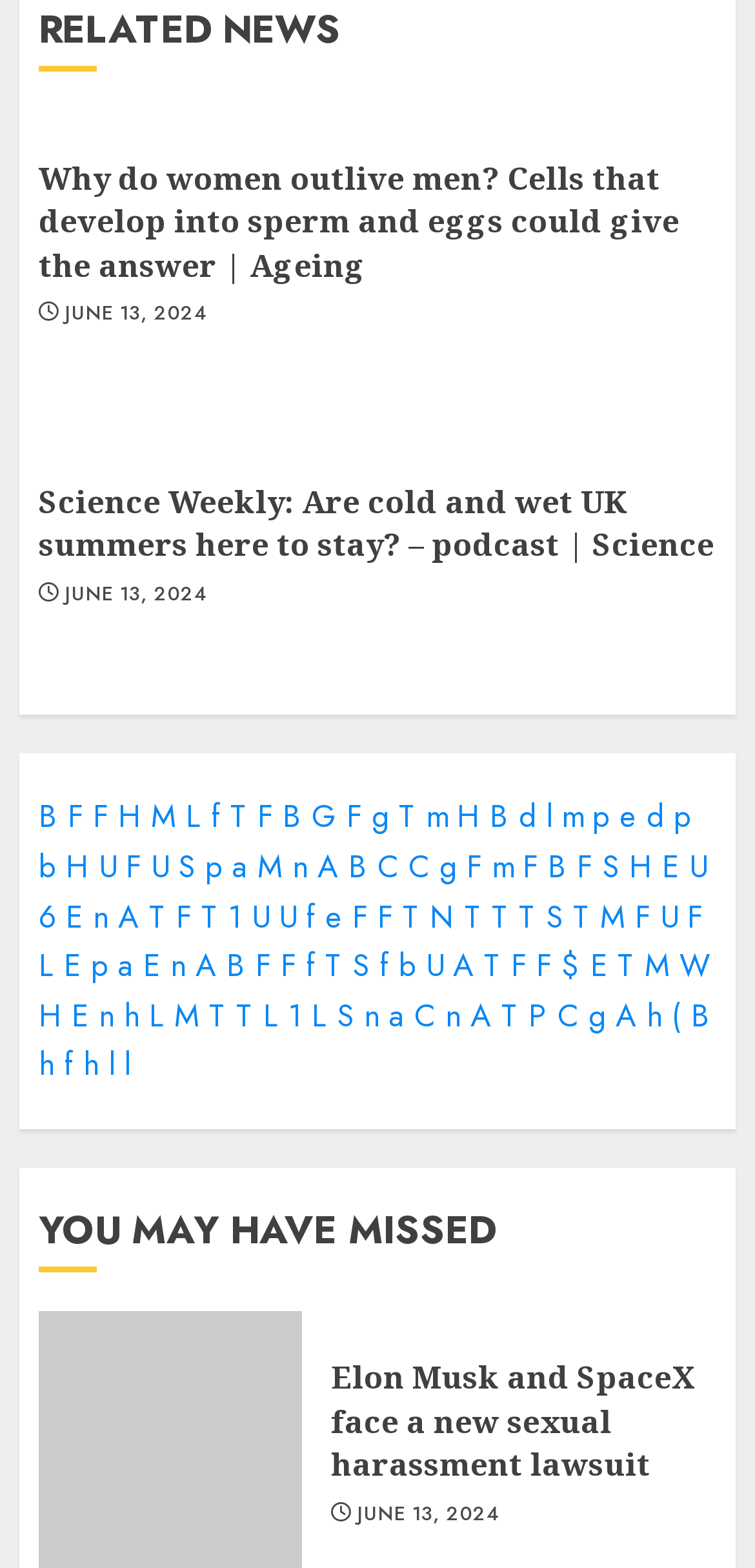Please provide a one-word or short phrase answer to the question:
What is the date of the second news article?

JUNE 13, 2024